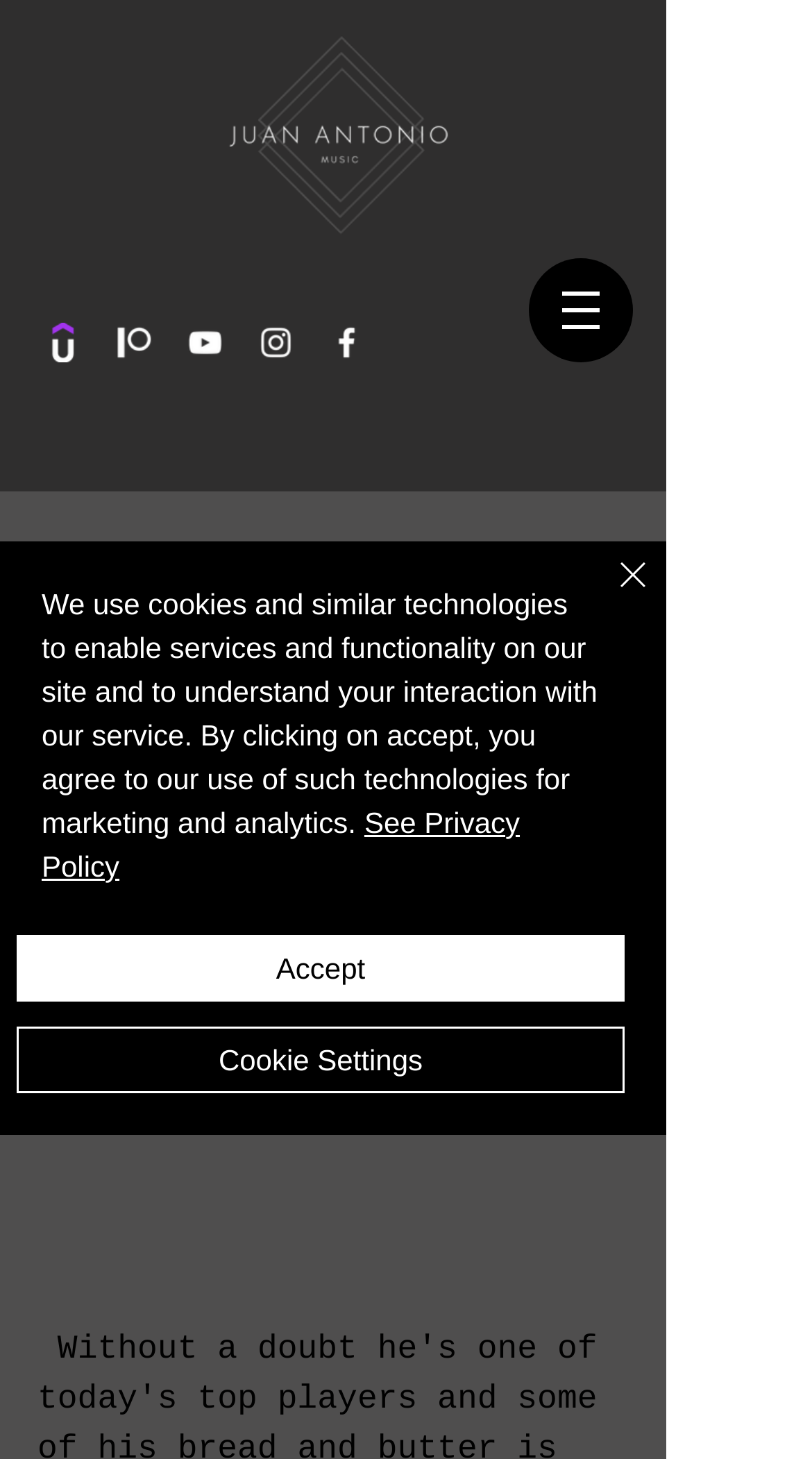Kindly determine the bounding box coordinates of the area that needs to be clicked to fulfill this instruction: "Open the site navigation menu".

[0.651, 0.177, 0.779, 0.248]